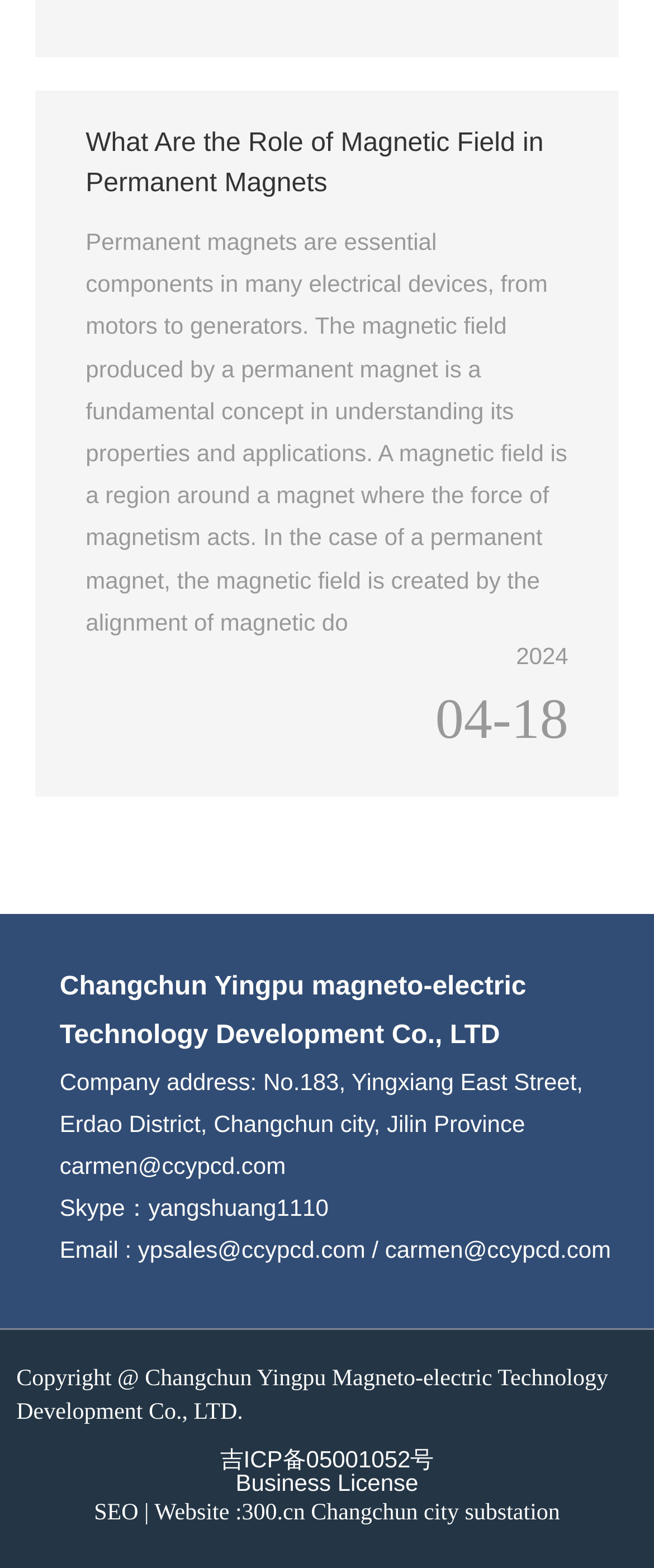Provide the bounding box coordinates for the UI element that is described as: "city substation".

[0.648, 0.958, 0.856, 0.974]